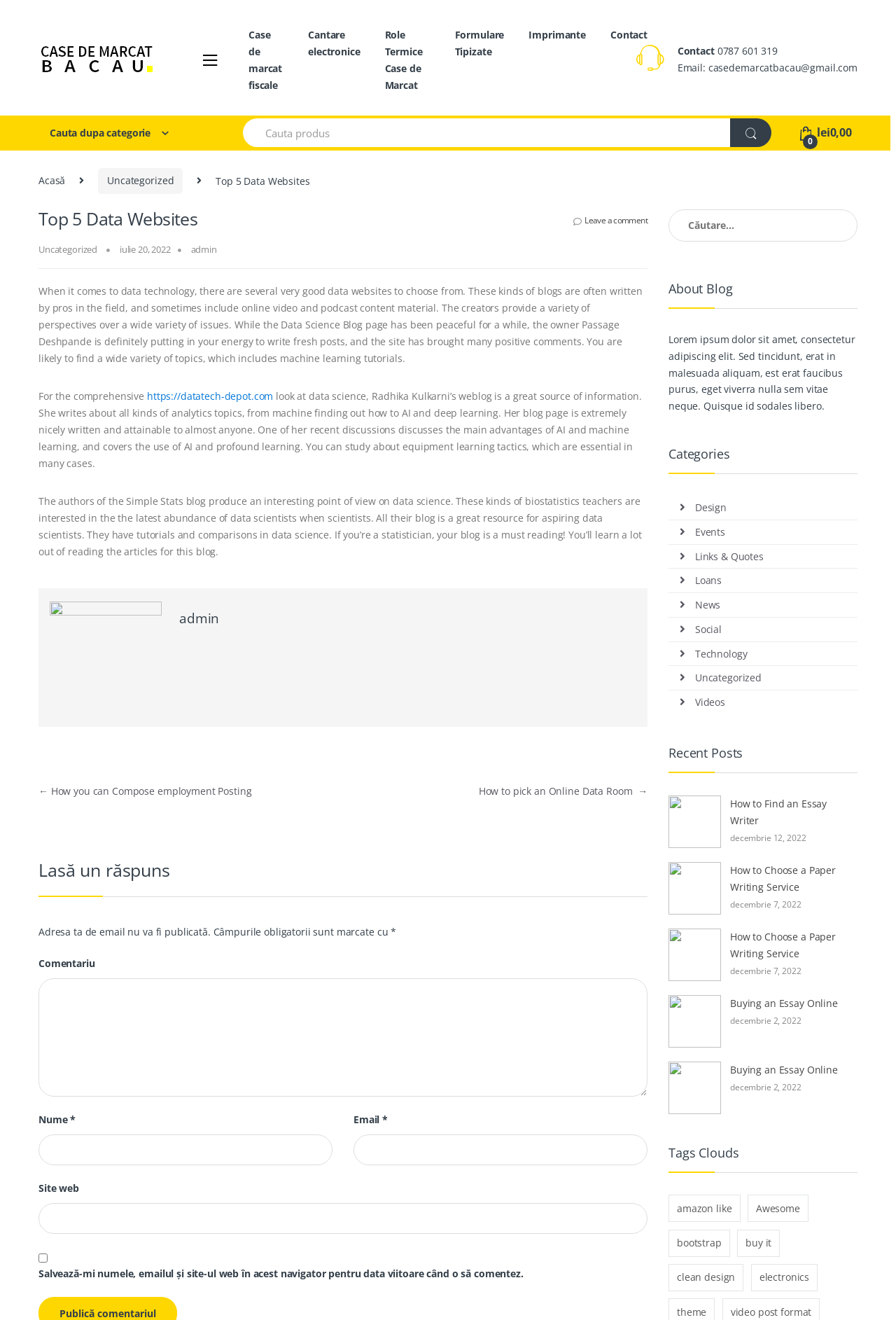What is the title of the latest article?
Using the information from the image, answer the question thoroughly.

The title of the latest article can be found at the top of the main content section, where it says 'Top 5 Data Websites' in a large font.